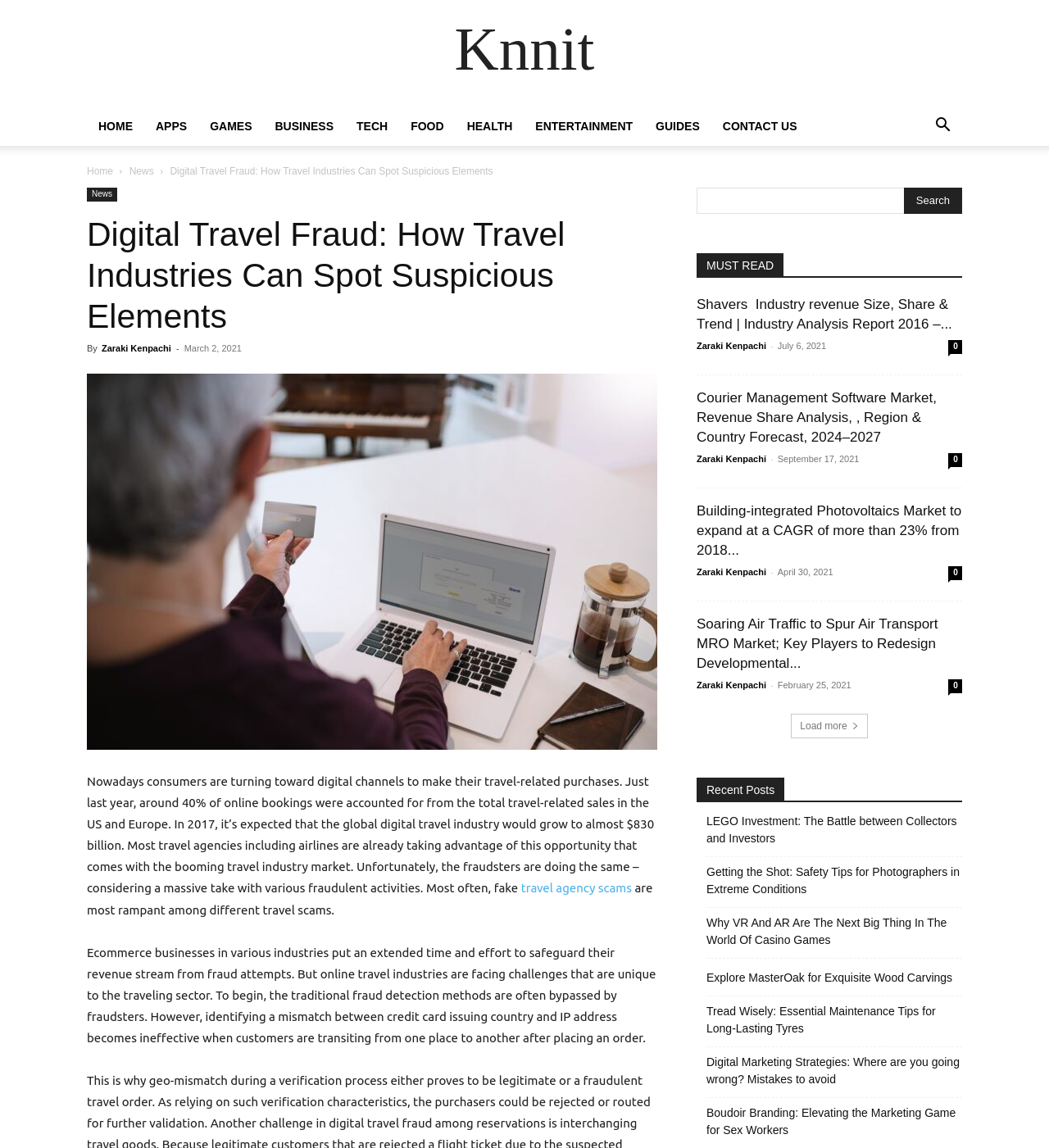What is the primary heading on this webpage?

Digital Travel Fraud: How Travel Industries Can Spot Suspicious Elements